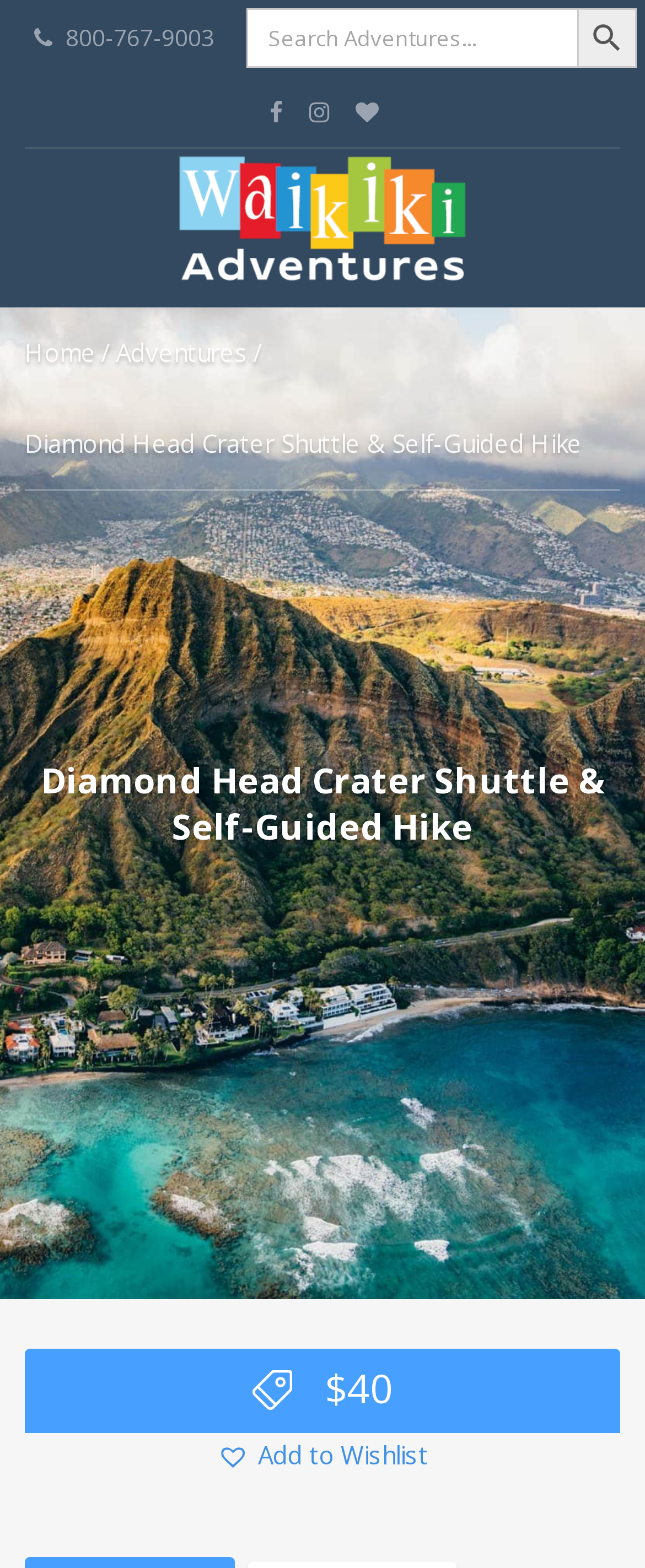Can you find and generate the webpage's heading?

Diamond Head Crater Shuttle & Self-Guided Hike